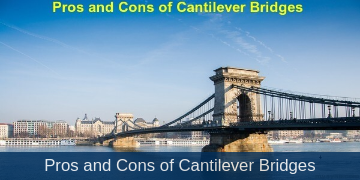What is the topic of discussion related to the bridge?
Based on the image, answer the question with a single word or brief phrase.

Pros and Cons